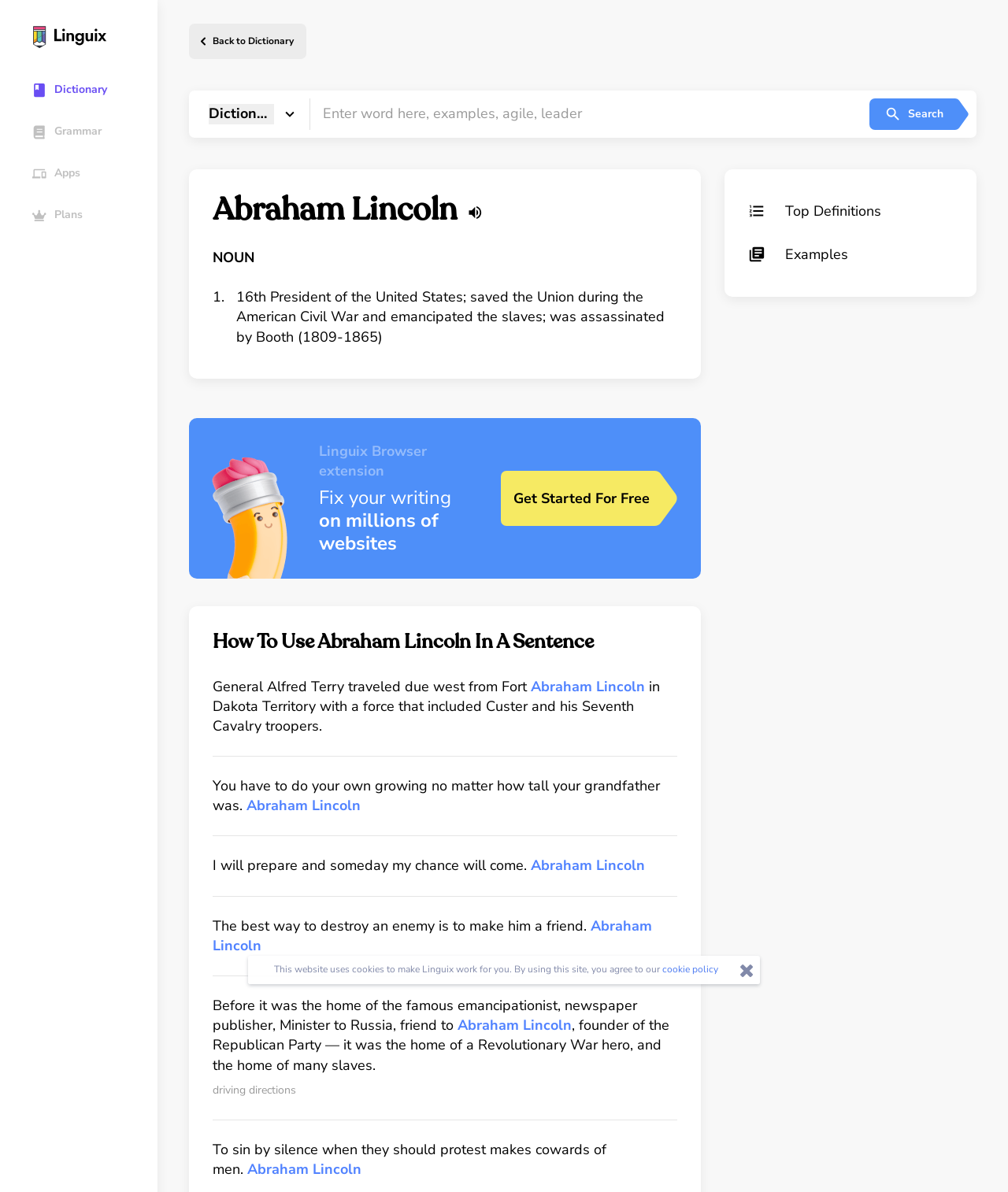Can you specify the bounding box coordinates for the region that should be clicked to fulfill this instruction: "Go to the next post about Is Cris Cyborg Trans?".

None